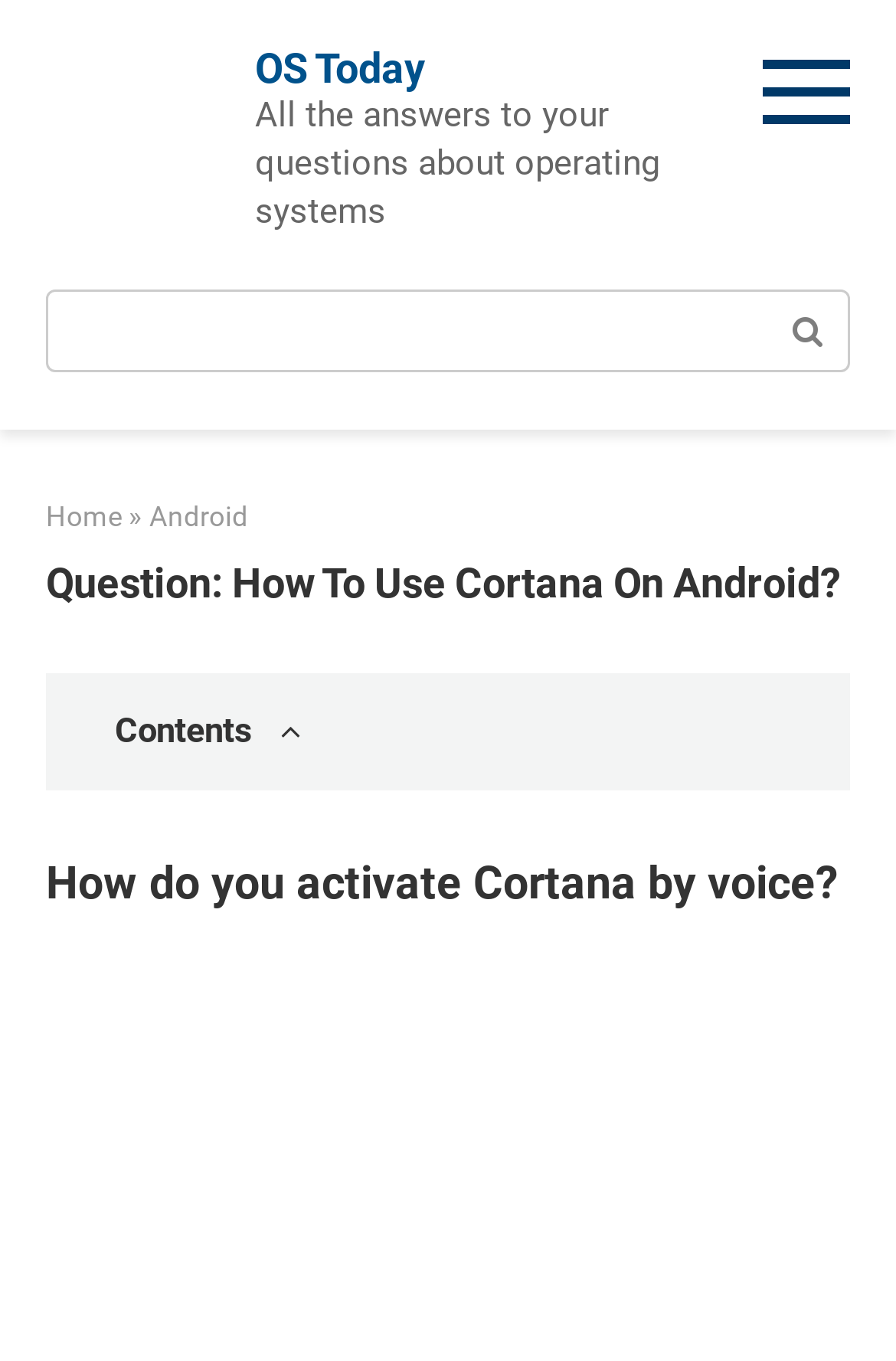From the webpage screenshot, identify the region described by OS Today. Provide the bounding box coordinates as (top-left x, top-left y, bottom-right x, bottom-right y), with each value being a floating point number between 0 and 1.

[0.285, 0.032, 0.474, 0.068]